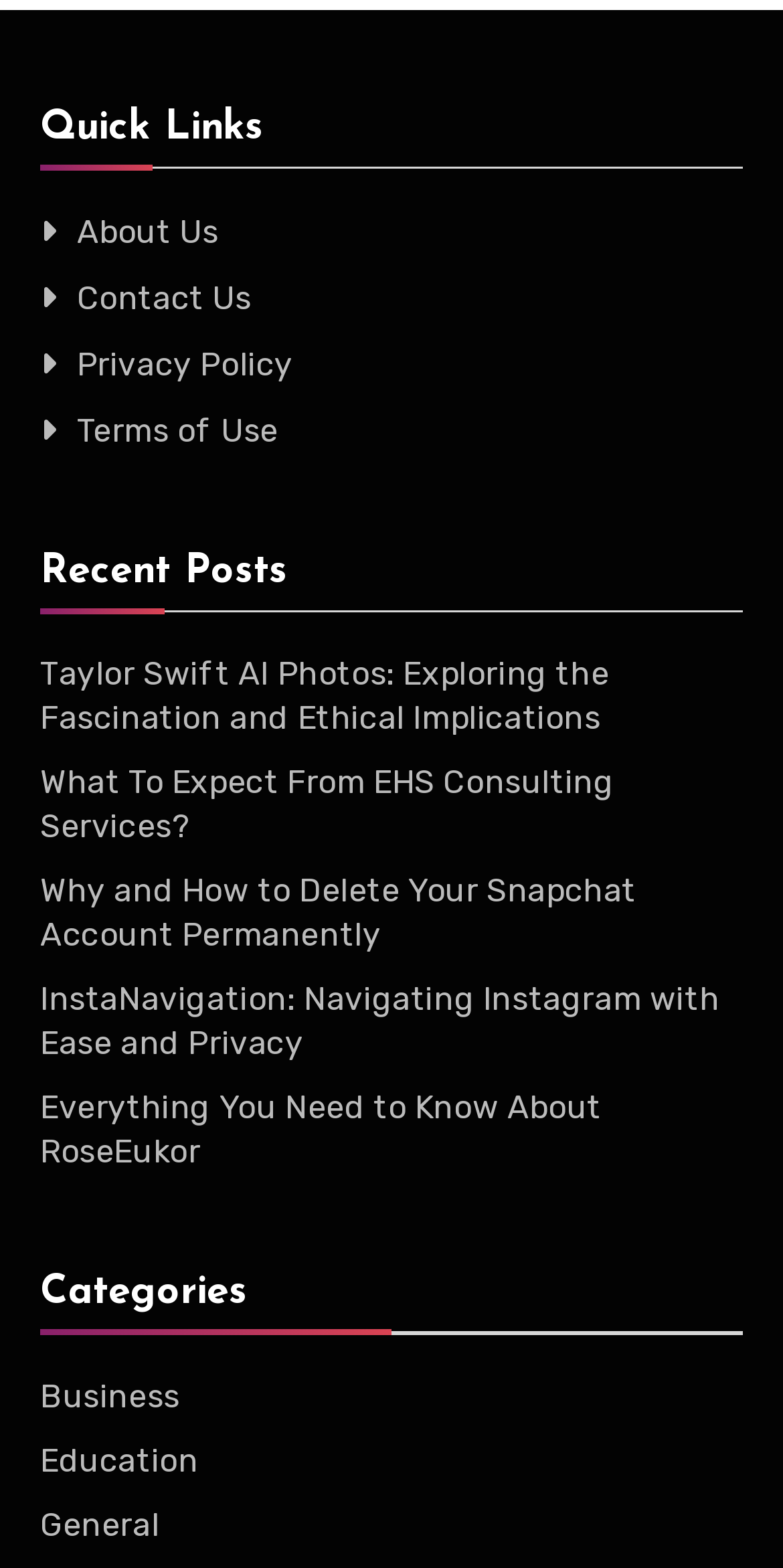Please find the bounding box coordinates of the clickable region needed to complete the following instruction: "Read Taylor Swift AI Photos article". The bounding box coordinates must consist of four float numbers between 0 and 1, i.e., [left, top, right, bottom].

[0.051, 0.418, 0.778, 0.47]